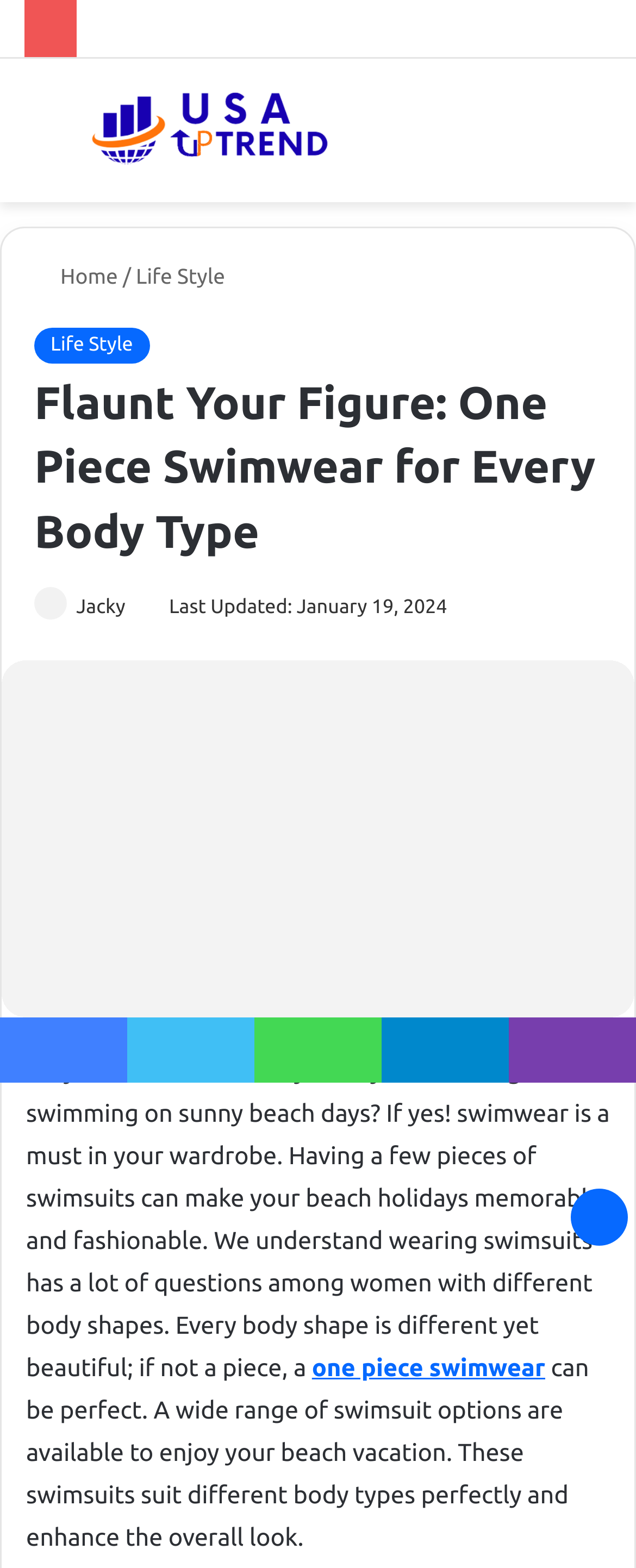Using the element description Next », predict the bounding box coordinates for the UI element. Provide the coordinates in (top-left x, top-left y, bottom-right x, bottom-right y) format with values ranging from 0 to 1.

None